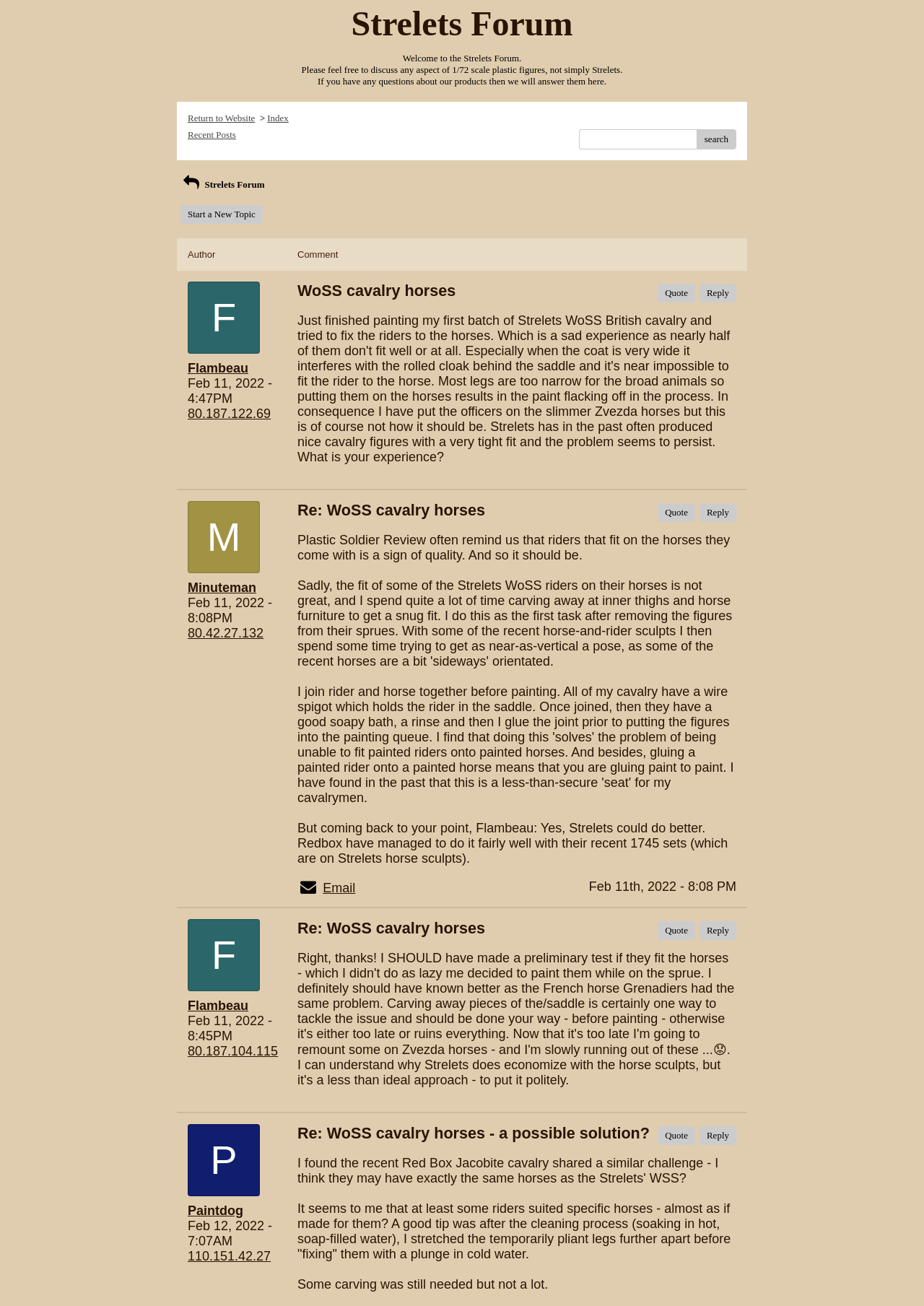Based on the description "parent_node: search name="searchfor"", find the bounding box of the specified UI element.

[0.627, 0.099, 0.789, 0.114]